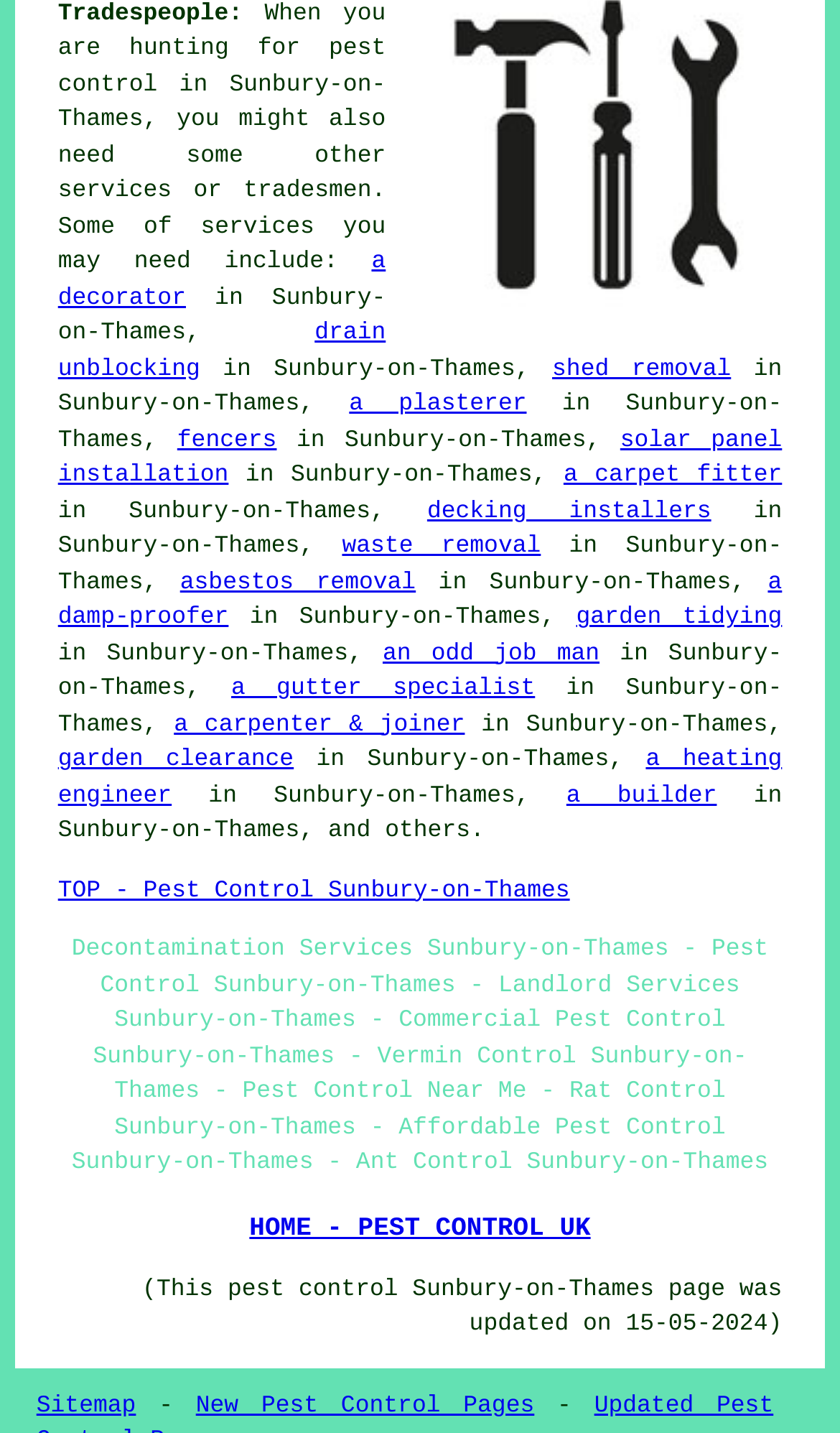Determine the bounding box coordinates of the region I should click to achieve the following instruction: "go to shed removal". Ensure the bounding box coordinates are four float numbers between 0 and 1, i.e., [left, top, right, bottom].

[0.657, 0.249, 0.87, 0.267]